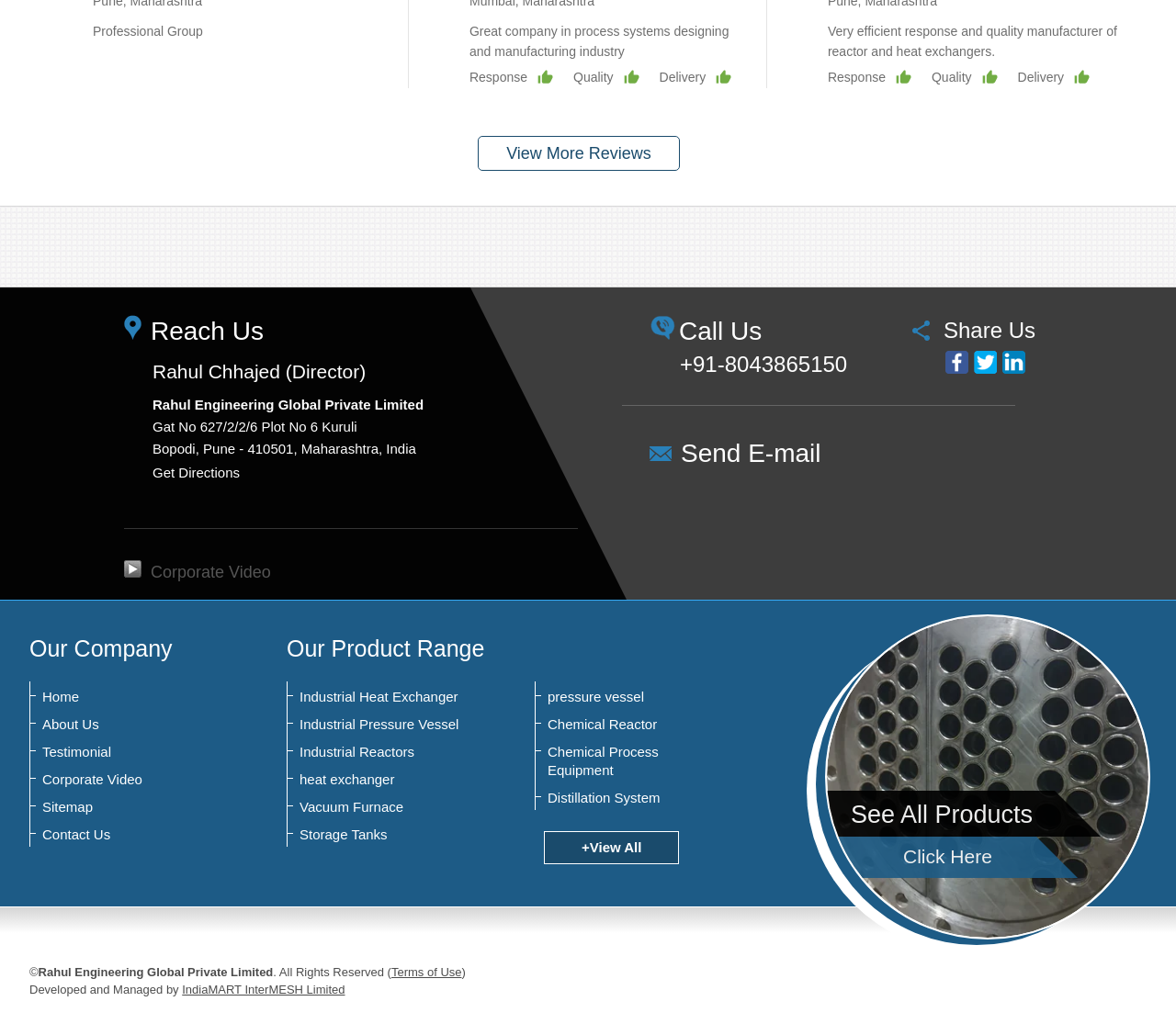Please find the bounding box coordinates of the element that must be clicked to perform the given instruction: "View all products". The coordinates should be four float numbers from 0 to 1, i.e., [left, top, right, bottom].

[0.462, 0.803, 0.578, 0.835]